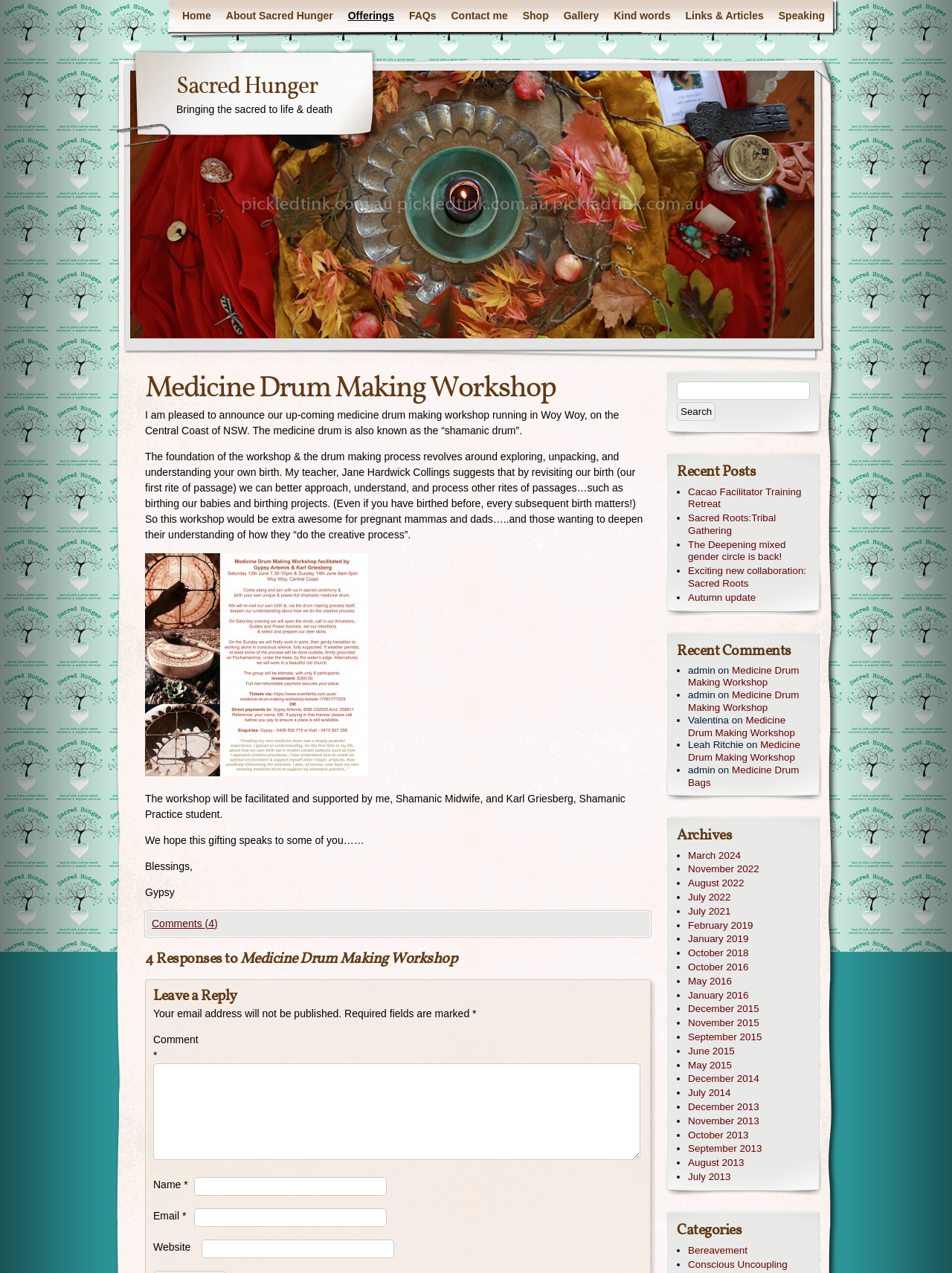Who is facilitating the workshop?
Answer the question with a thorough and detailed explanation.

From the webpage content, I can see that the workshop will be facilitated and supported by two people, Gypsy, who is a Shamanic Midwife, and Karl Griesberg, who is a Shamanic Practice student. This information is provided in the paragraph that describes the workshop facilitators.